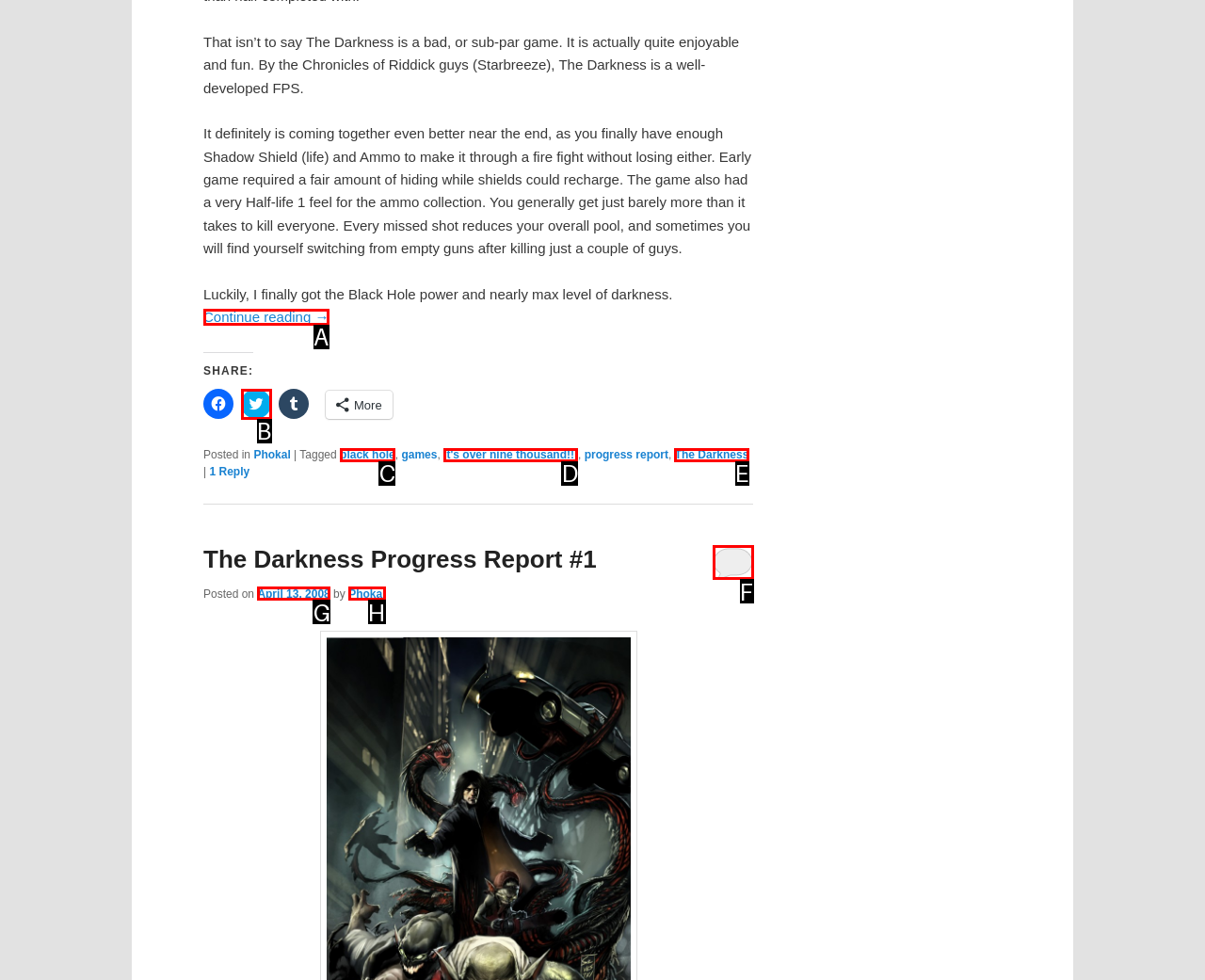Identify the HTML element that best fits the description: April 13, 2008. Respond with the letter of the corresponding element.

G